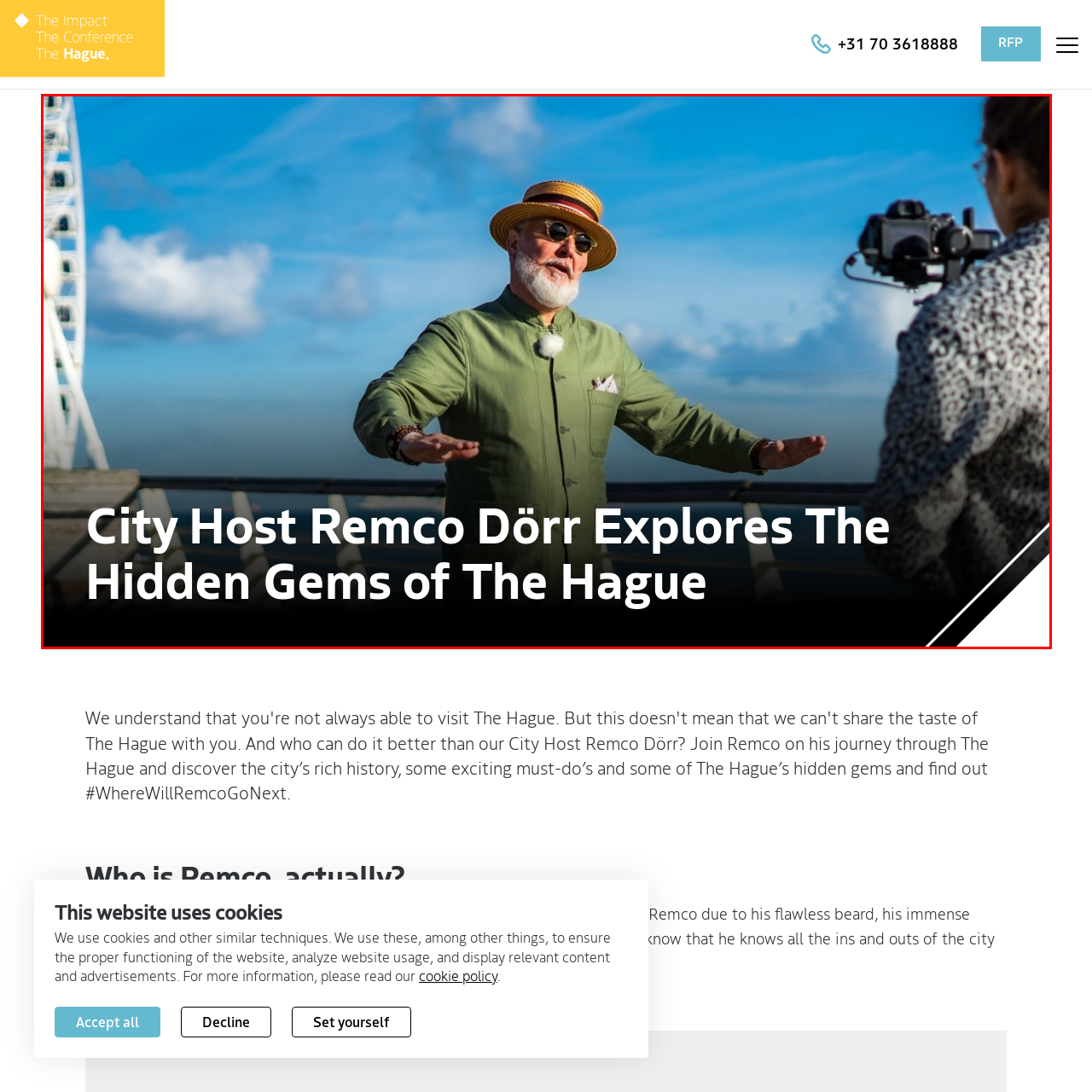What is the color of the sky in the background?
Observe the image within the red bounding box and give a detailed and thorough answer to the question.

The image features a picturesque backdrop, and upon closer inspection, it can be seen that the sky in the background is a vibrant blue color, which adds to the overall lively and inviting atmosphere of the scene.